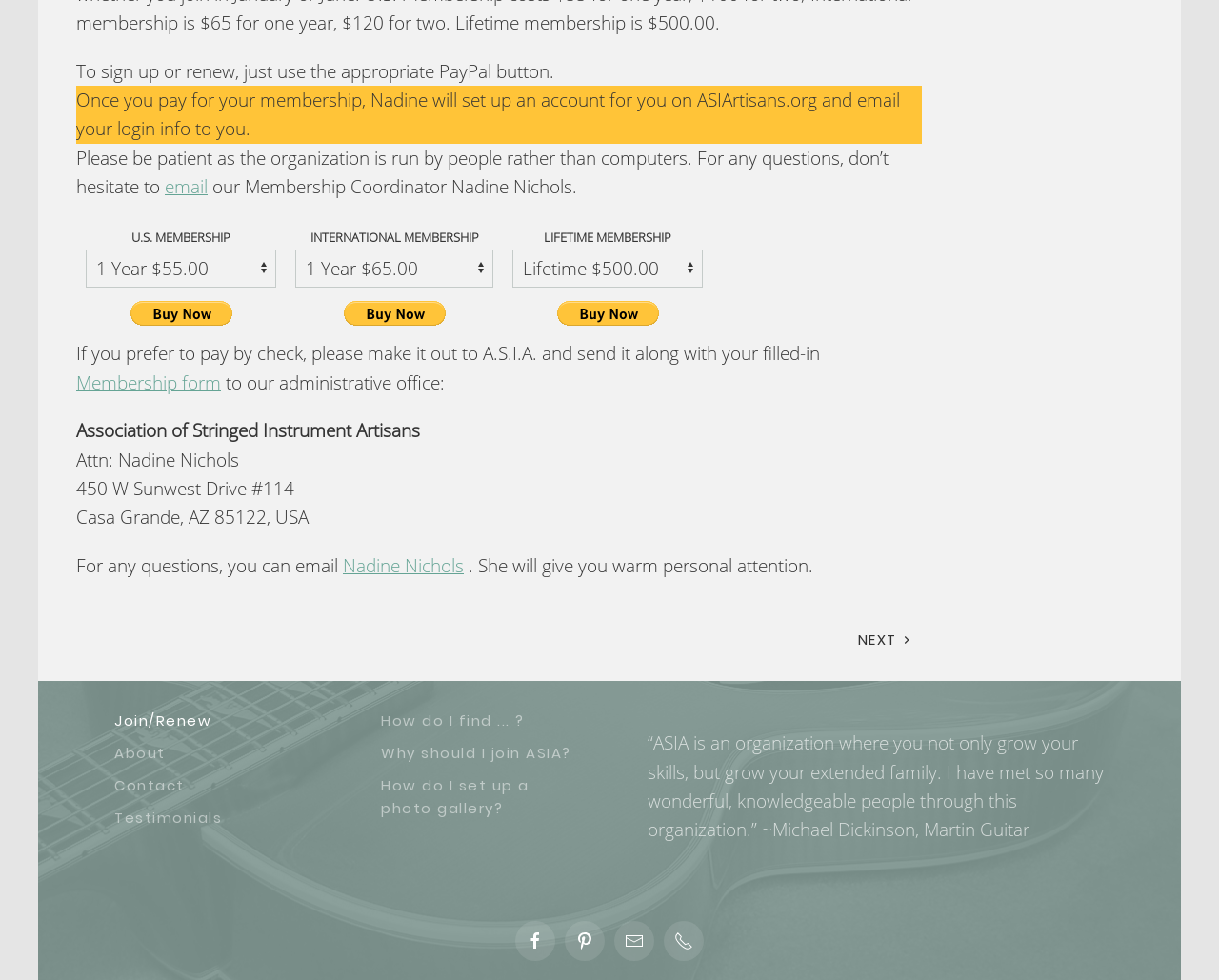Please identify the bounding box coordinates of the element on the webpage that should be clicked to follow this instruction: "Click the PayPal button for U.S. membership". The bounding box coordinates should be given as four float numbers between 0 and 1, formatted as [left, top, right, bottom].

[0.107, 0.307, 0.19, 0.332]